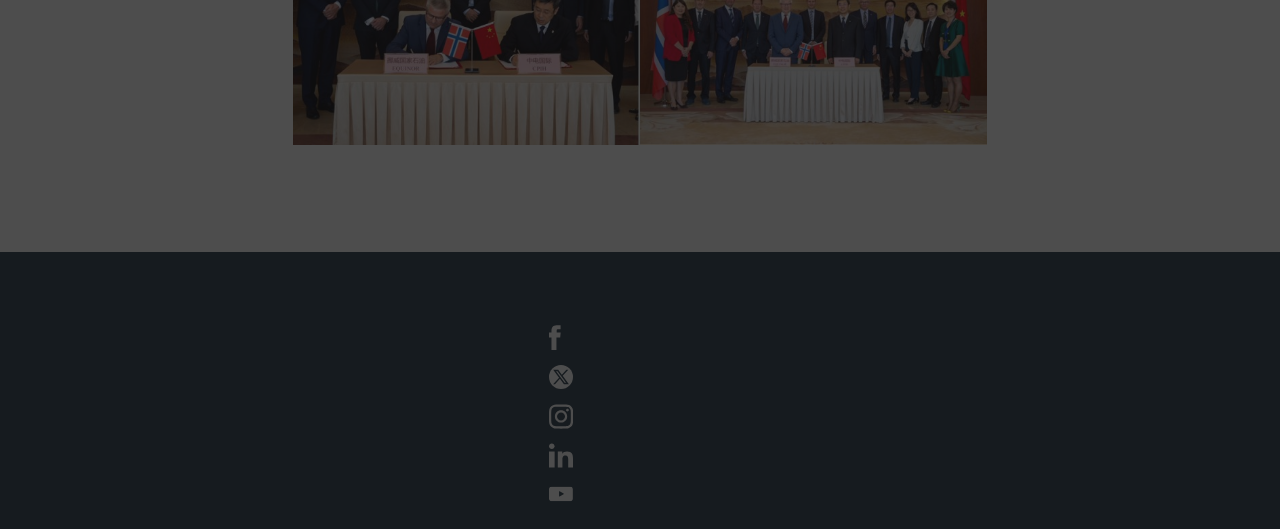Determine the bounding box coordinates for the area that should be clicked to carry out the following instruction: "Read the Terms and conditions".

[0.76, 0.583, 0.885, 0.657]